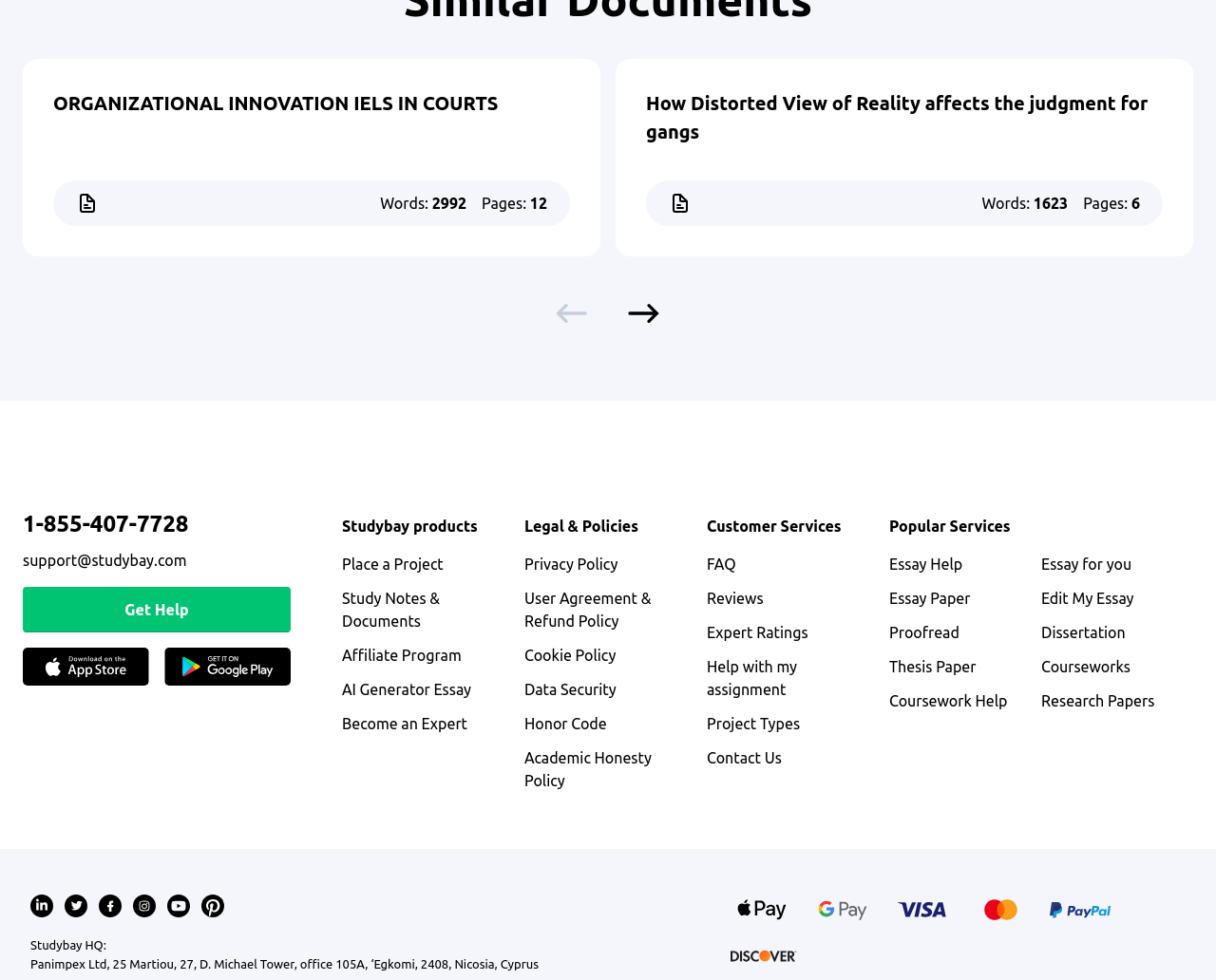What is the purpose of the IA?
Look at the image and respond to the question as thoroughly as possible.

According to the text, the purpose of the IA is to oversee and conduct investigations on actions carried out by police officers, which is mentioned in the first paragraph of the webpage.